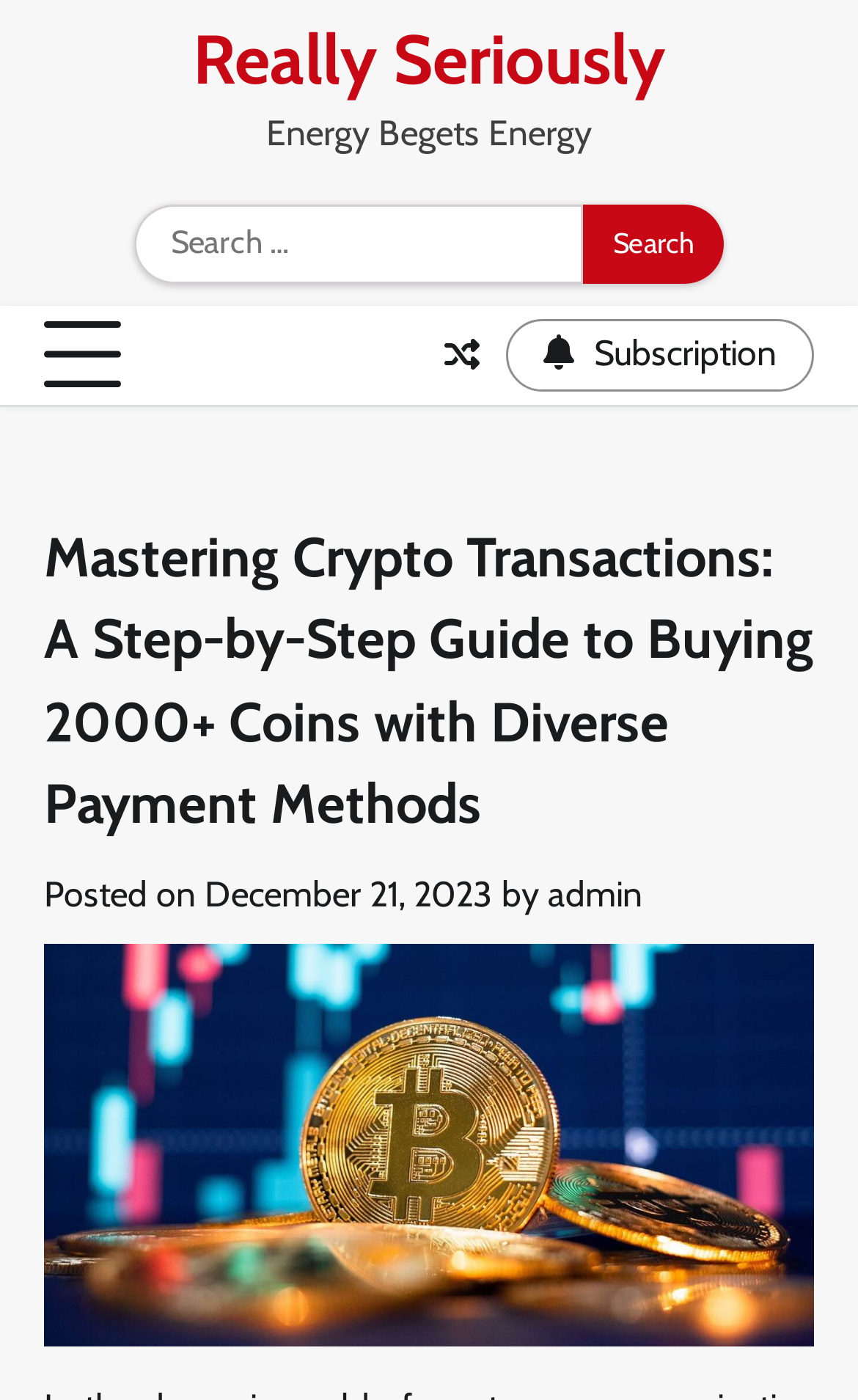Show me the bounding box coordinates of the clickable region to achieve the task as per the instruction: "Read the post".

[0.051, 0.369, 0.949, 0.604]